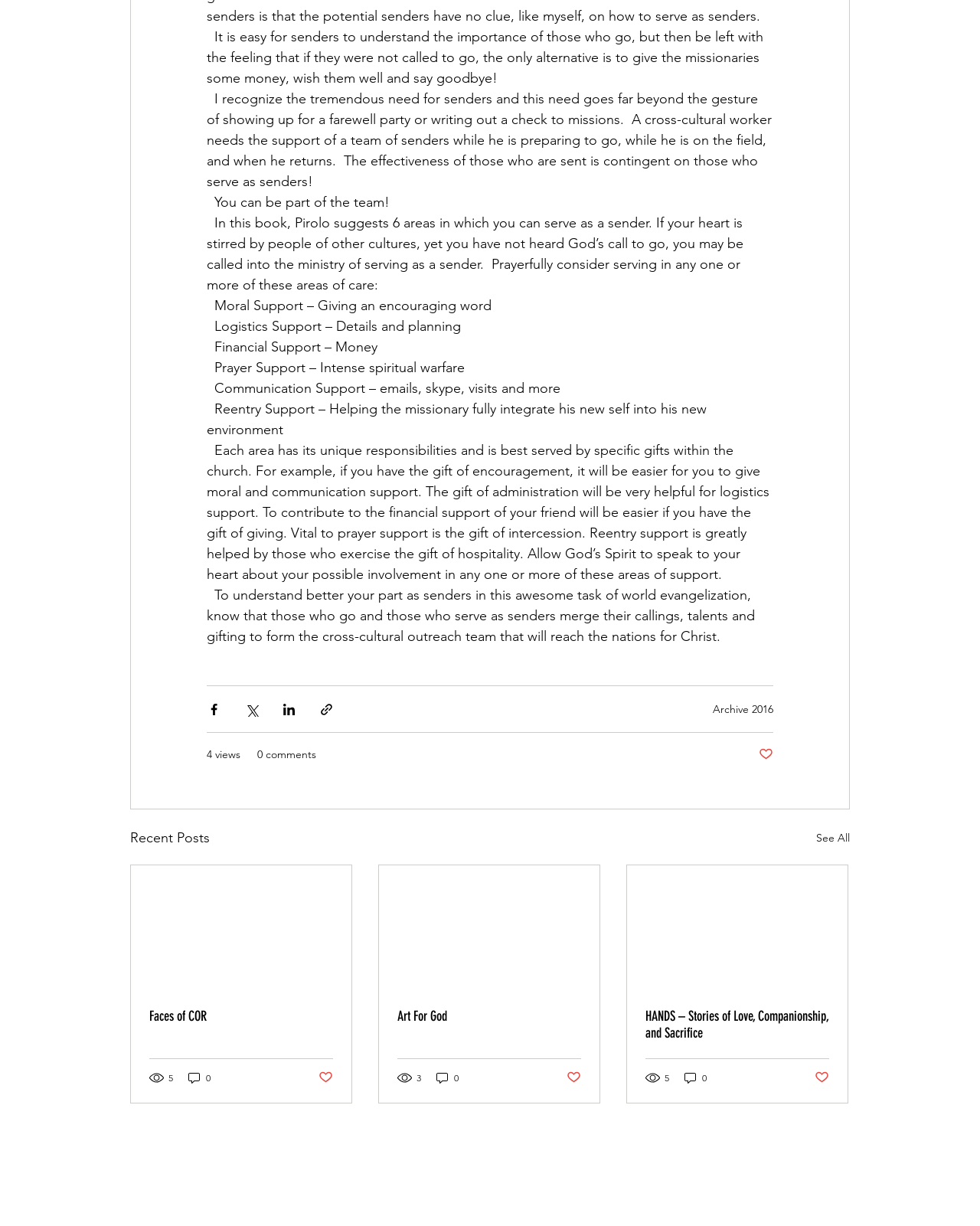Find the bounding box coordinates of the clickable area that will achieve the following instruction: "View the post with 5 views".

[0.152, 0.706, 0.359, 0.807]